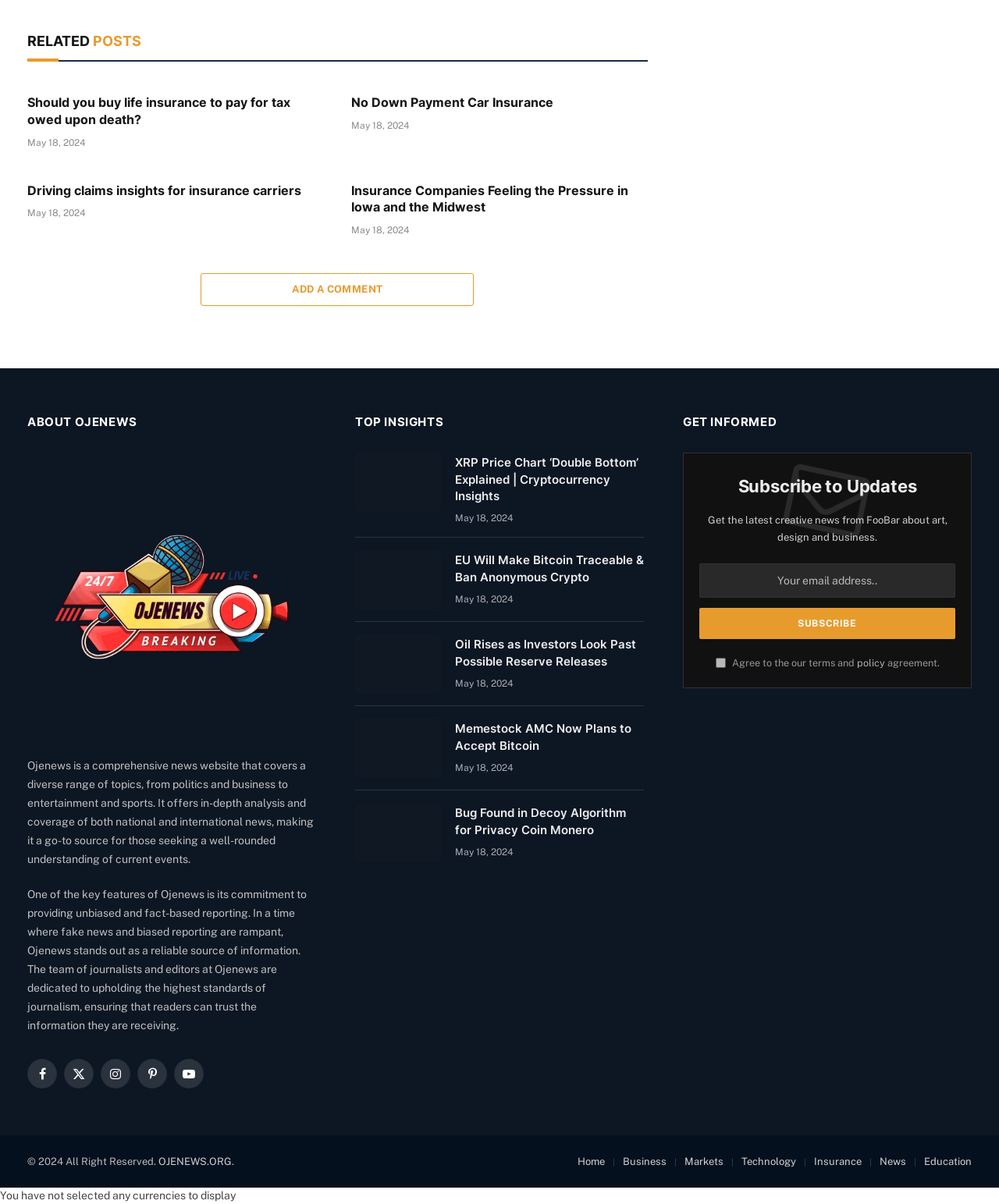Pinpoint the bounding box coordinates of the clickable area needed to execute the instruction: "Click on 'Home'". The coordinates should be specified as four float numbers between 0 and 1, i.e., [left, top, right, bottom].

[0.578, 0.96, 0.605, 0.969]